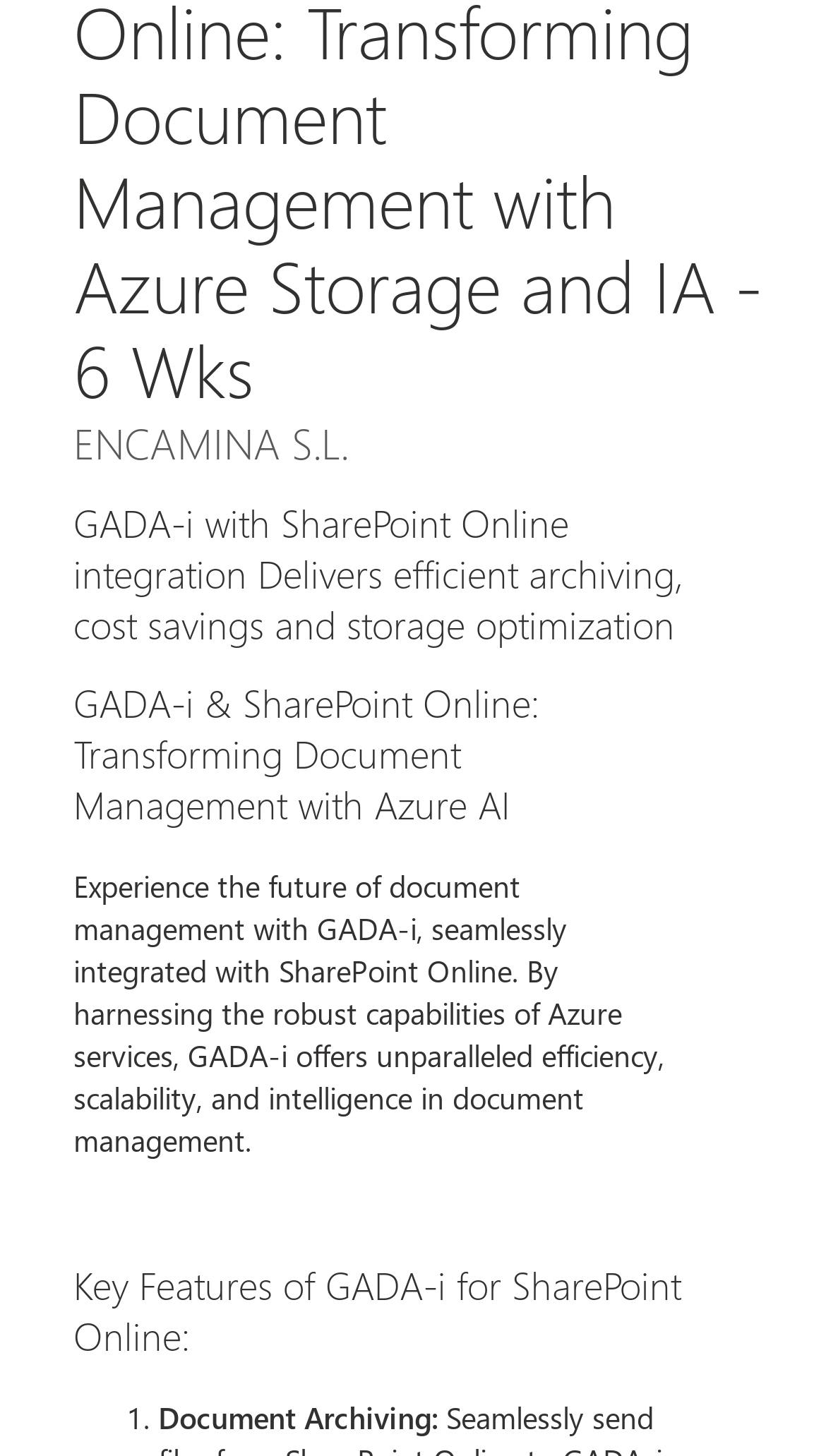Locate the bounding box coordinates of the element's region that should be clicked to carry out the following instruction: "Click on the 'BI' link". The coordinates need to be four float numbers between 0 and 1, i.e., [left, top, right, bottom].

None